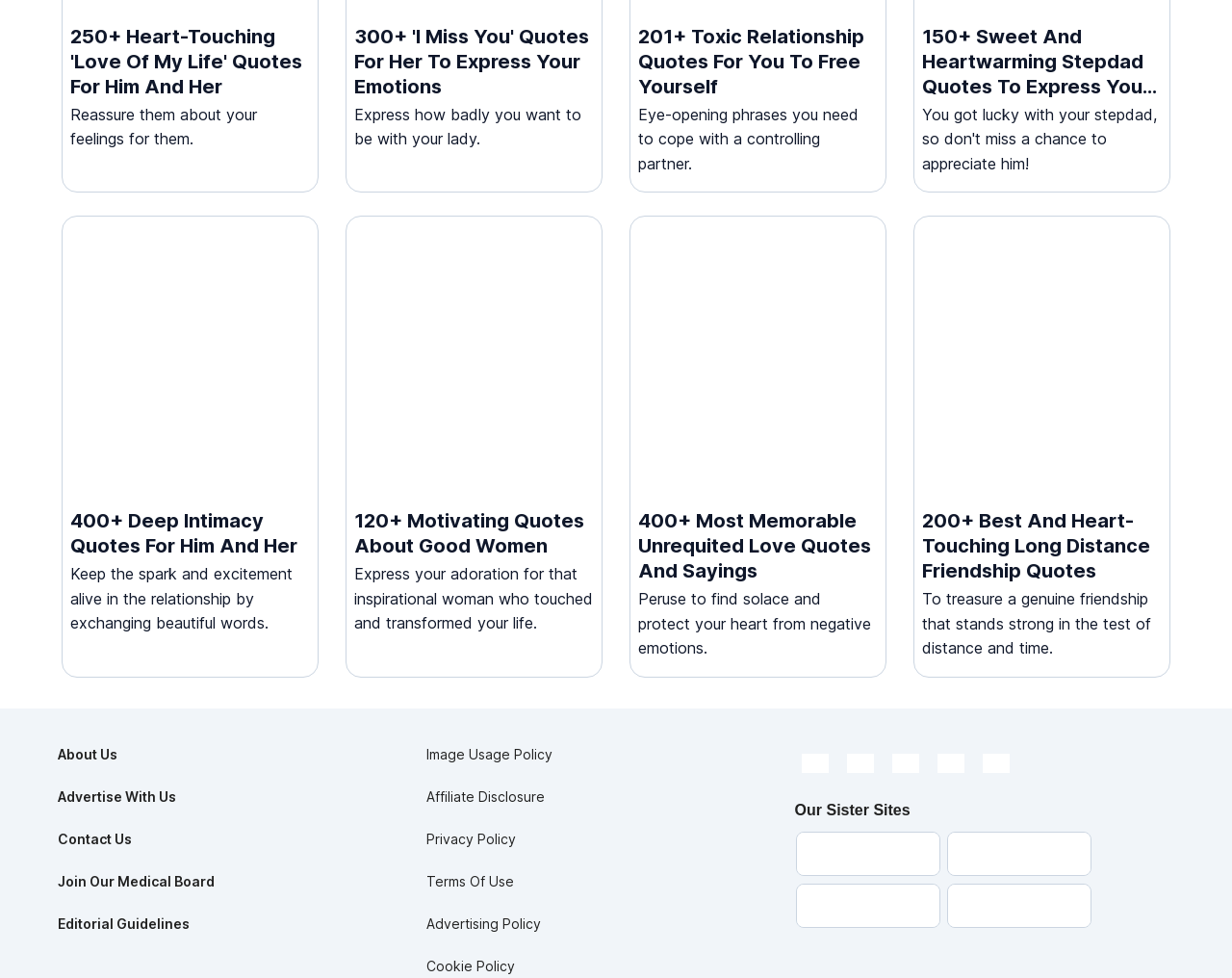How many quotes are featured on the link '200+ Best And Heart-Touching Long Distance Friendship Quotes'?
Please provide a single word or phrase as your answer based on the screenshot.

200+